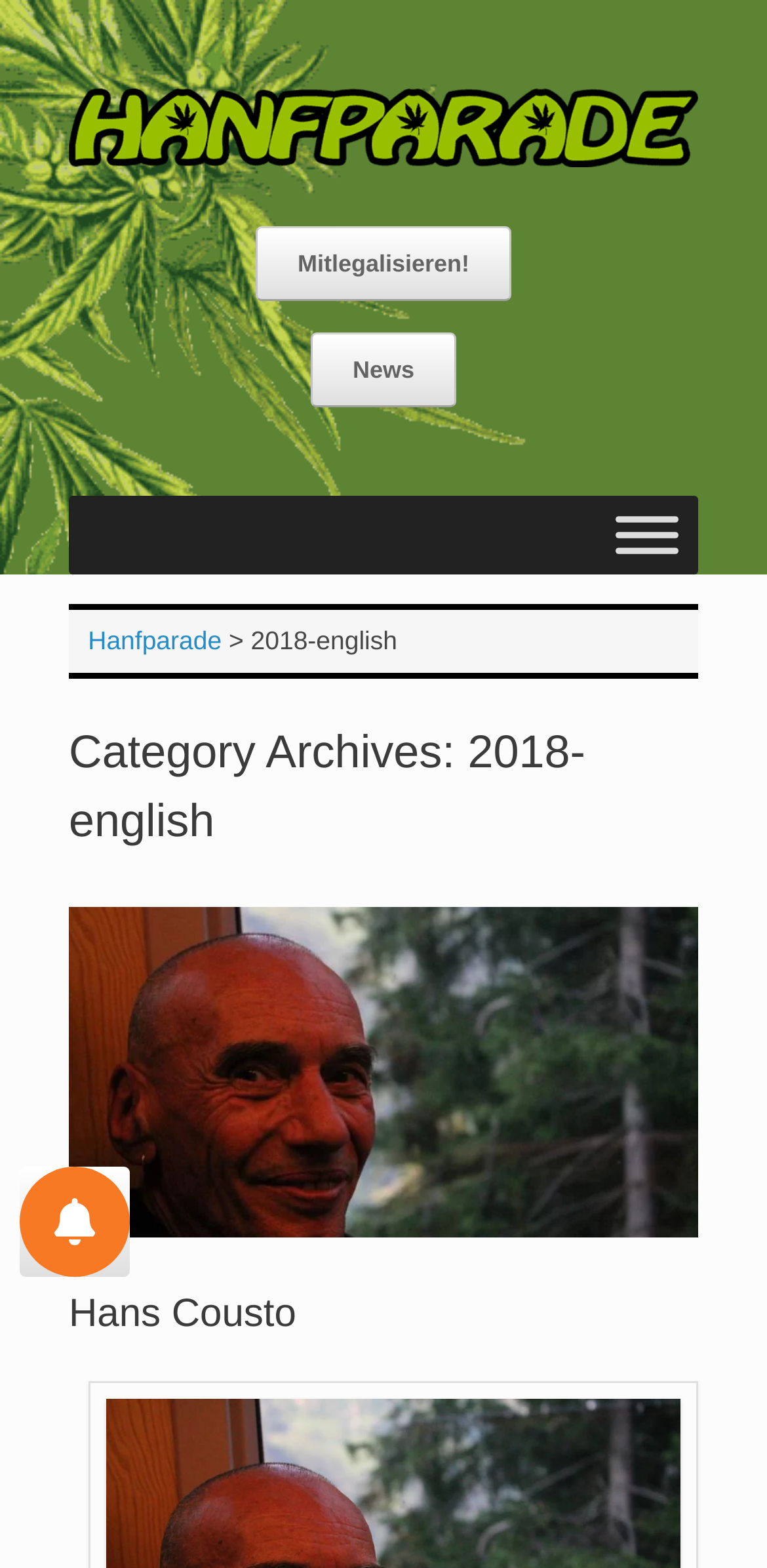What is the category of the archives?
Please interpret the details in the image and answer the question thoroughly.

The category of the archives is located below the menu items, and it is a heading with the text 'Category Archives: 2018-english'.